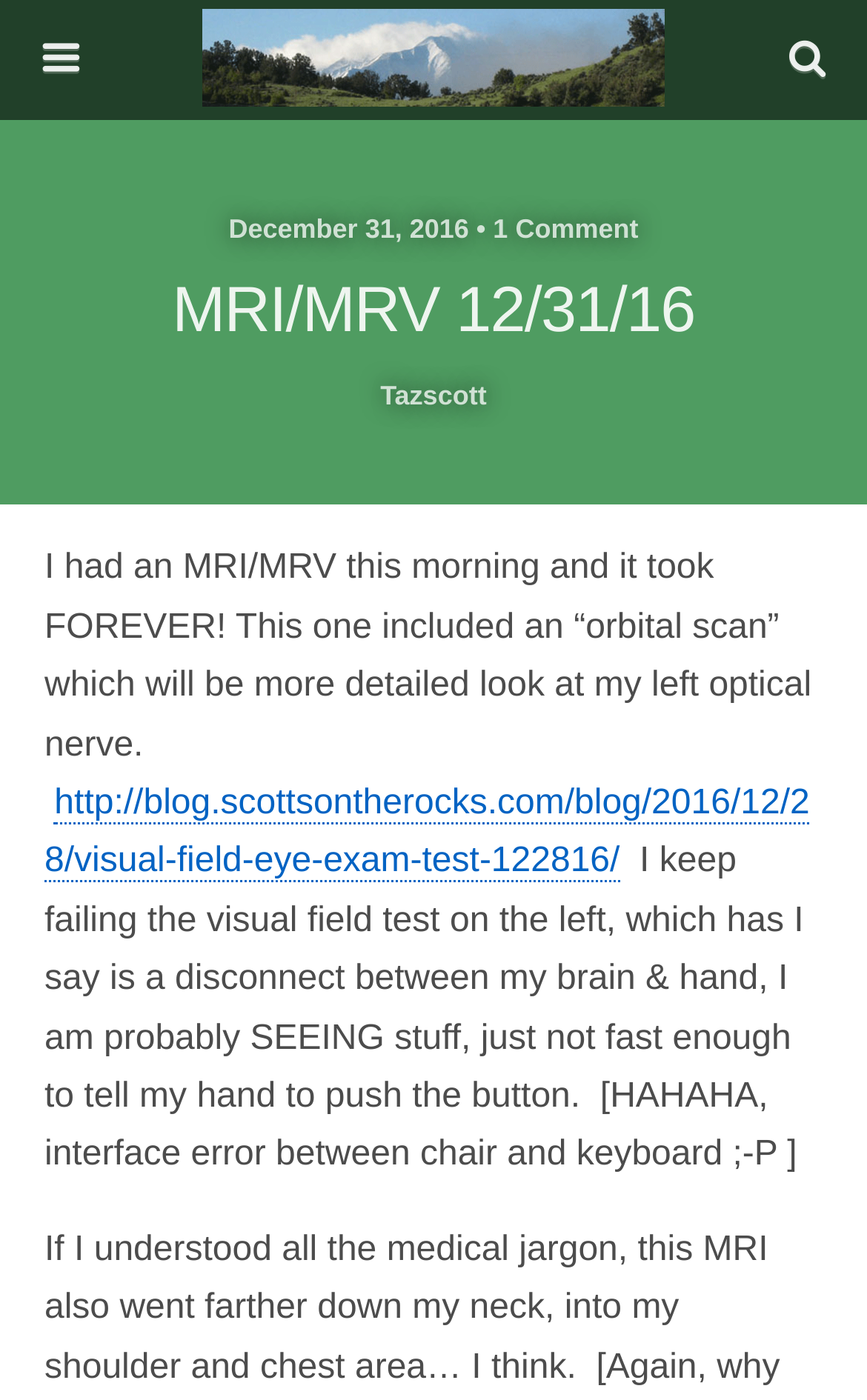Please find the bounding box for the following UI element description. Provide the coordinates in (top-left x, top-left y, bottom-right x, bottom-right y) format, with values between 0 and 1: http://blog.scottsontherocks.com/blog/2016/12/28/visual-field-eye-exam-test-122816/

[0.051, 0.56, 0.934, 0.631]